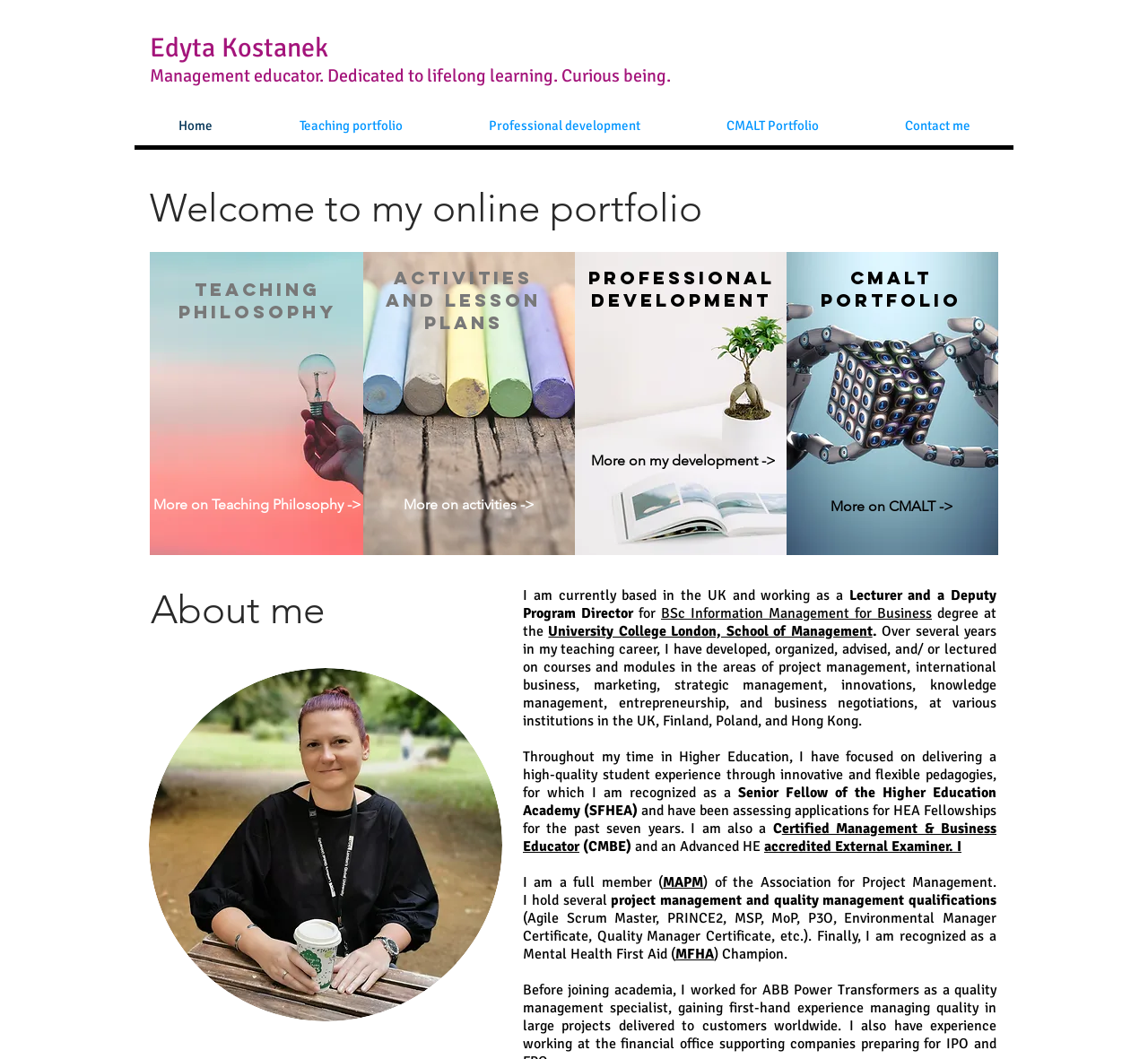Please specify the bounding box coordinates of the clickable section necessary to execute the following command: "View 'Teaching portfolio'".

[0.223, 0.091, 0.388, 0.147]